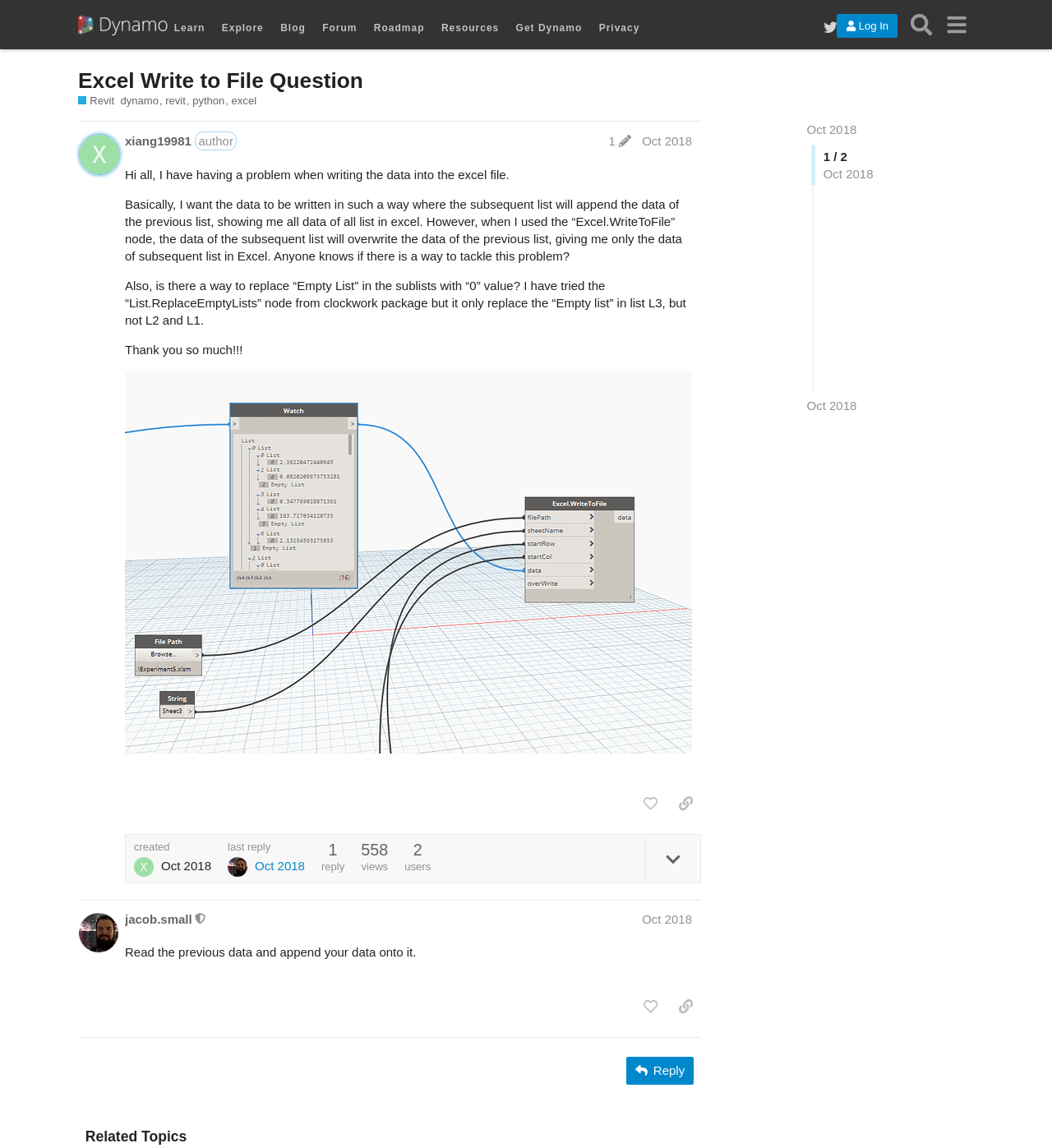What is the primary heading on this webpage?

Excel Write to File Question